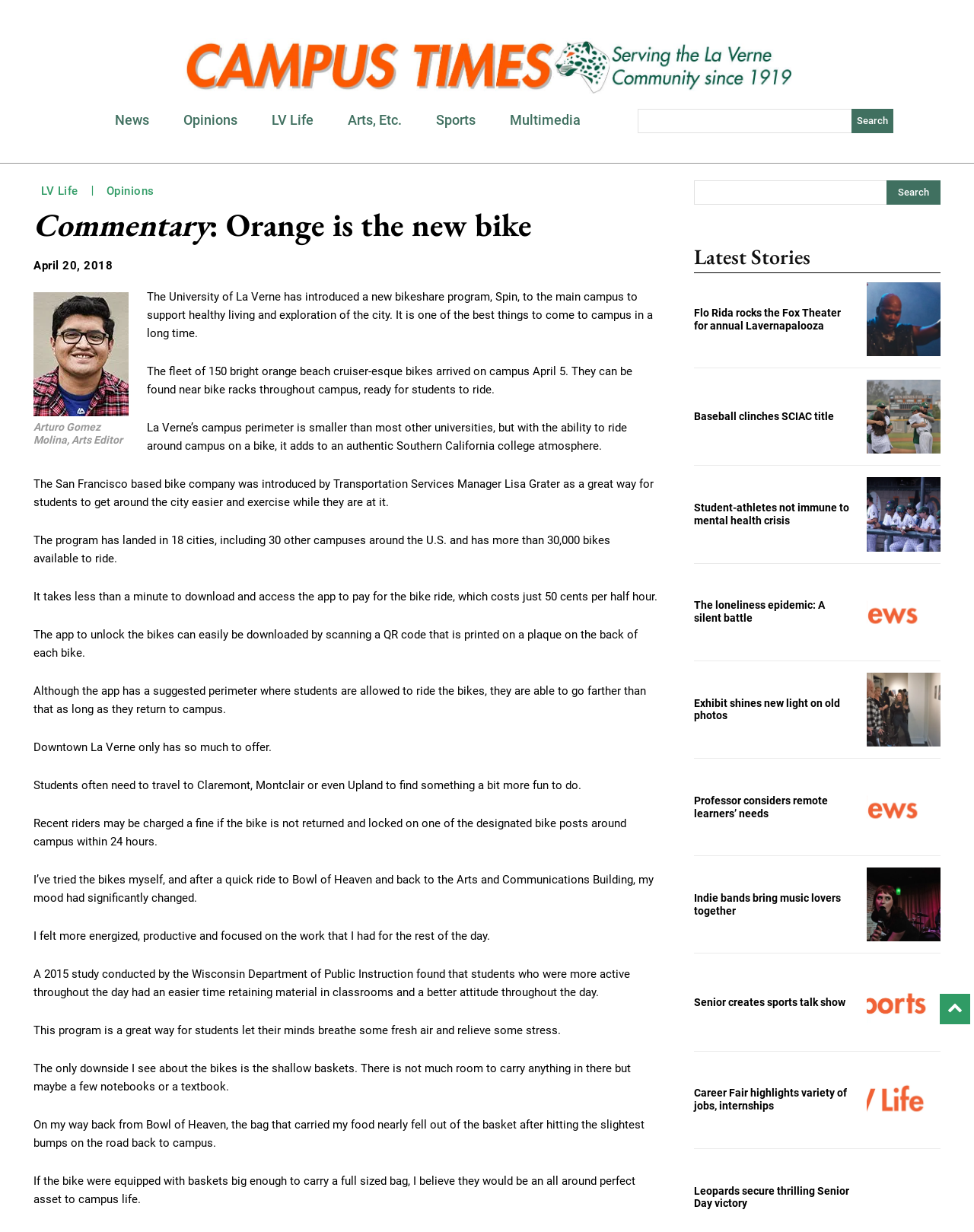What is the name of the bike company?
Observe the image and answer the question with a one-word or short phrase response.

Spin